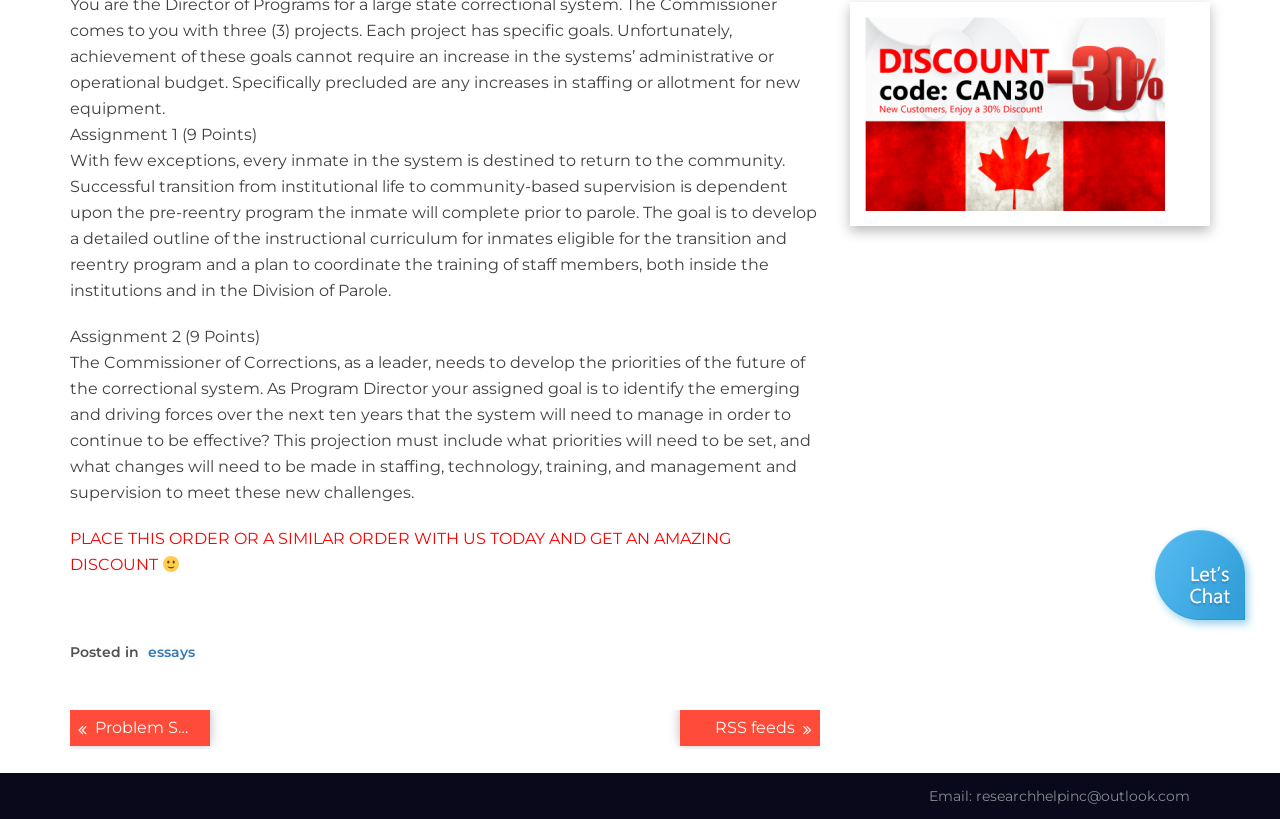Please specify the bounding box coordinates in the format (top-left x, top-left y, bottom-right x, bottom-right y), with values ranging from 0 to 1. Identify the bounding box for the UI component described as follows: RSS feeds

[0.531, 0.867, 0.641, 0.911]